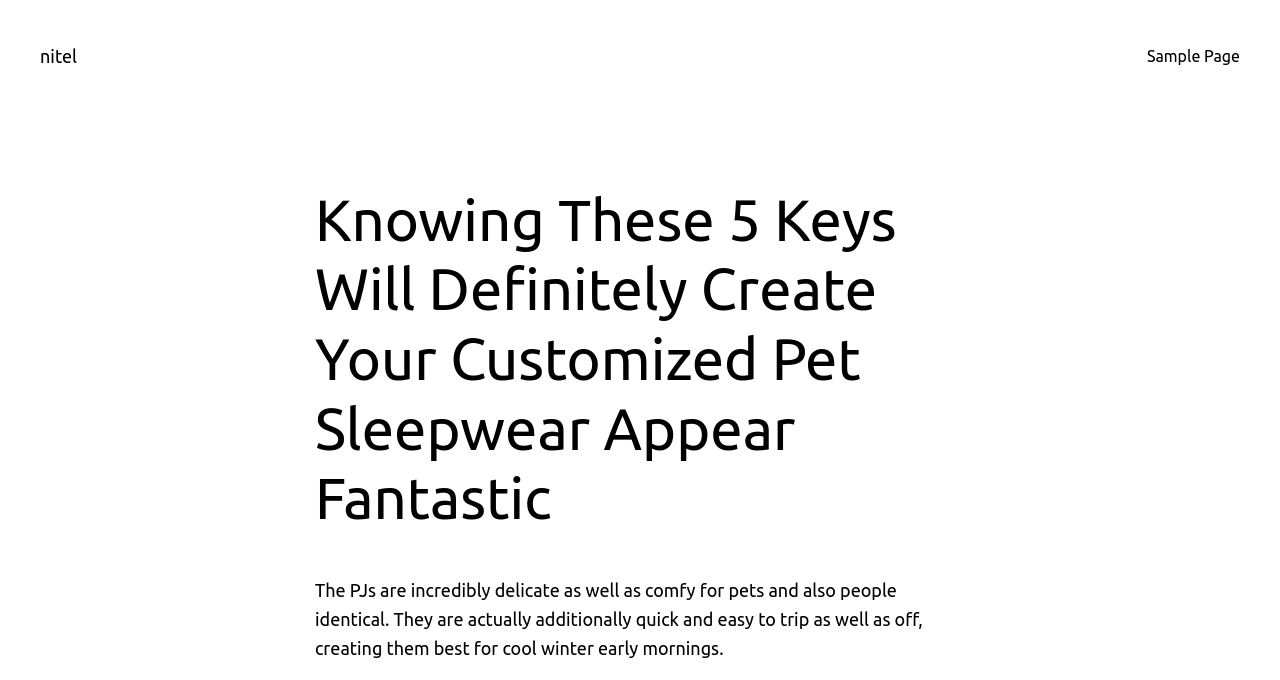Based on the element description "Sample Page", predict the bounding box coordinates of the UI element.

[0.896, 0.064, 0.969, 0.102]